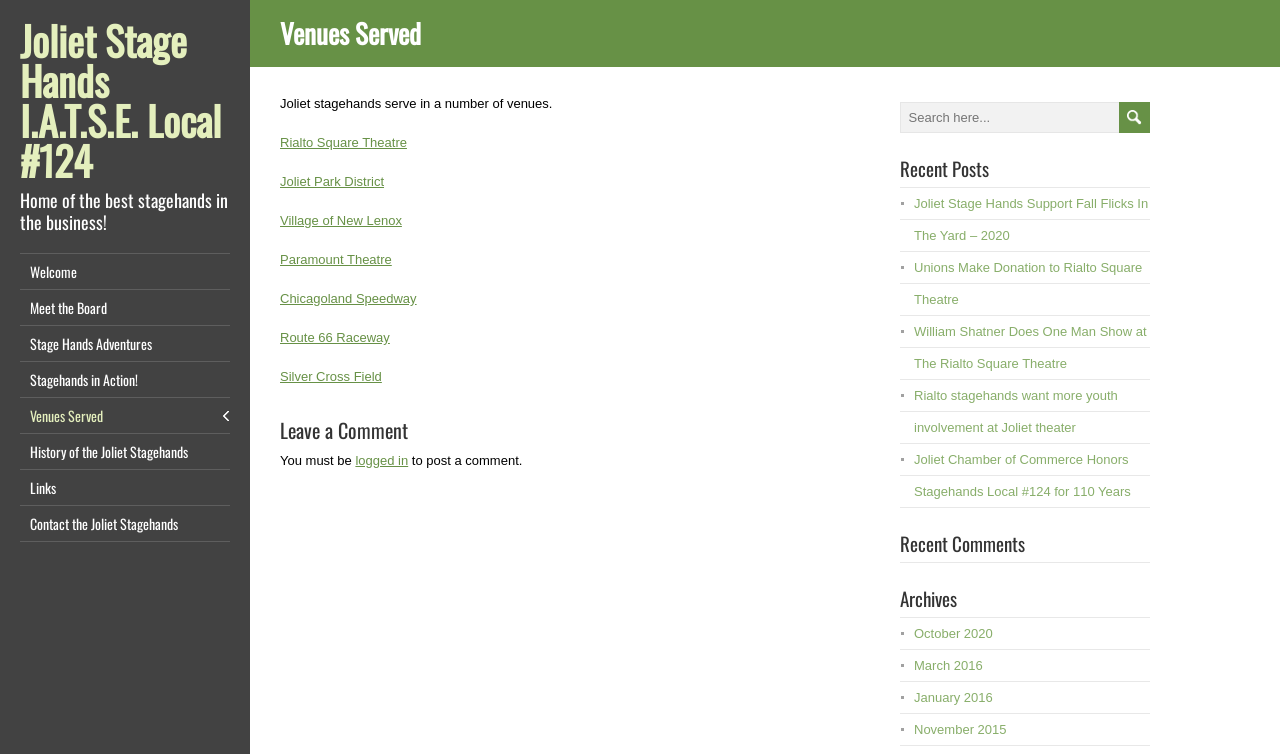Determine the bounding box coordinates for the area that should be clicked to carry out the following instruction: "Search for something".

[0.703, 0.135, 0.898, 0.176]